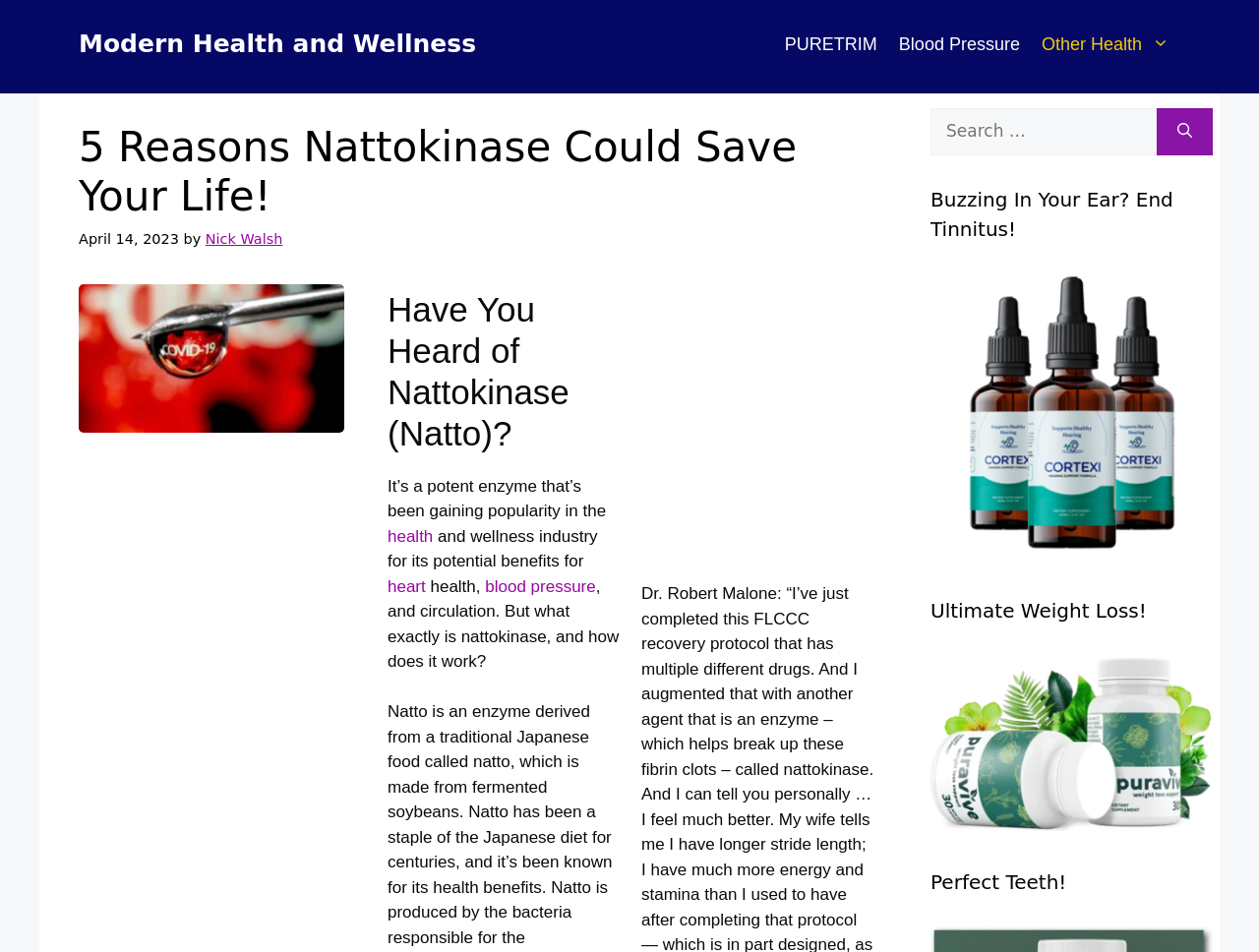Determine the primary headline of the webpage.

5 Reasons Nattokinase Could Save Your Life!